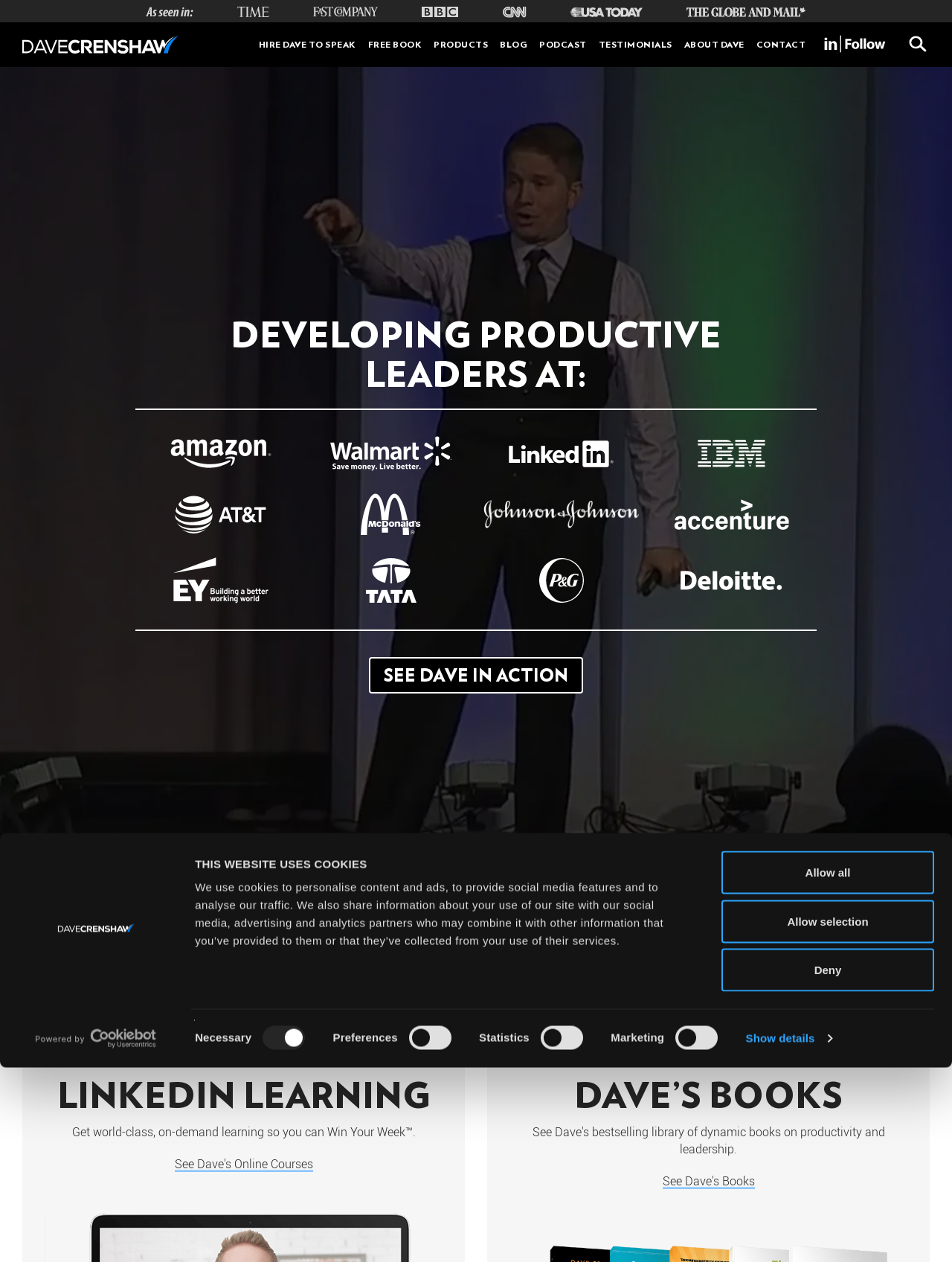Provide a comprehensive description of the webpage.

The webpage is about Dave Crenshaw, a productive leader developer who has appeared in prominent media outlets such as Time magazine, FastCompany, and the BBC News. At the top of the page, there is a cookie consent dialog with a logo and a brief description of how the website uses cookies. Below the dialog, there are three buttons: "Deny", "Allow selection", and "Allow all".

On the top-left corner of the page, there is a row of images representing various media outlets, including Time, Fast Company, BBC, CNN, USA Today, and Globe Mail. Next to these images, there is a link to Dave Crenshaw's profile.

Below the media outlet images, there is a navigation menu with links to various sections of the website, including "Hire Dave to Speak", "Free Book", "Products", "Blog", "Podcast", "Testimonials", "About Dave", and "Contact". Some of these links are repeated in a secondary navigation menu further down the page.

The main content of the page is divided into two sections. On the left, there is a section titled "Developing Productive Leaders at:", which lists several prominent companies, including Amazon, Walmart, LinkedIn, IBM, AT&T, McDonald's, Johnson & Johnson, and Accenture. Each company is represented by an image and a brief description.

On the right side of the page, there is a search bar at the top, followed by a series of links to various topics, including "Topics", "Demo Video", "Free Book", "Products", "Blog", "Podcast", "Testimonials", "About Dave", and "Contact". Below these links, there is a section titled "Dave's Bio", which provides a brief overview of Dave Crenshaw's background and expertise.